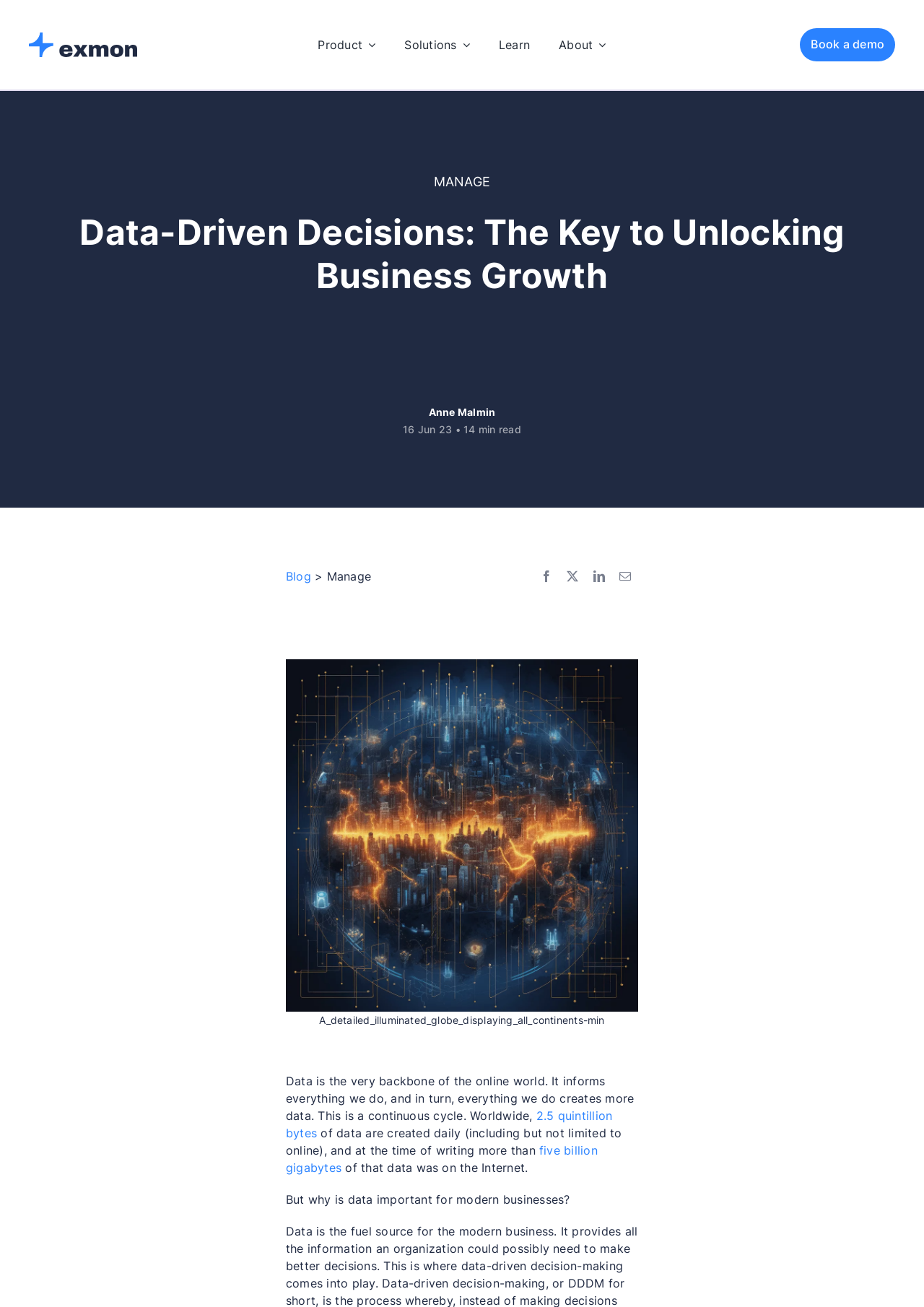Give a one-word or one-phrase response to the question: 
What is the category of the article 'LS Retail'?

Blog